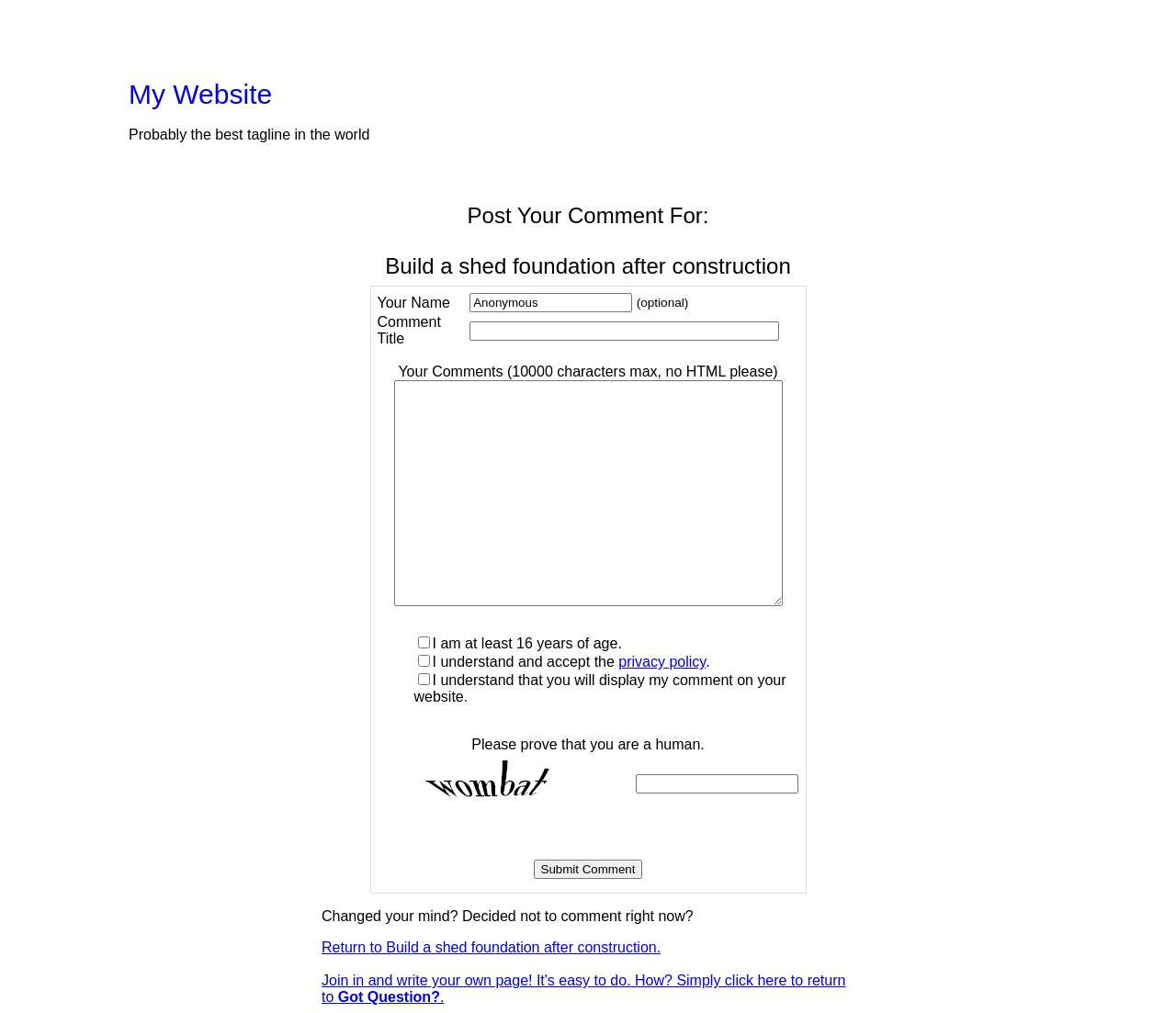Locate the bounding box coordinates of the clickable element to fulfill the following instruction: "Type your comments". Provide the coordinates as four float numbers between 0 and 1 in the format [left, top, right, bottom].

[0.335, 0.375, 0.665, 0.599]